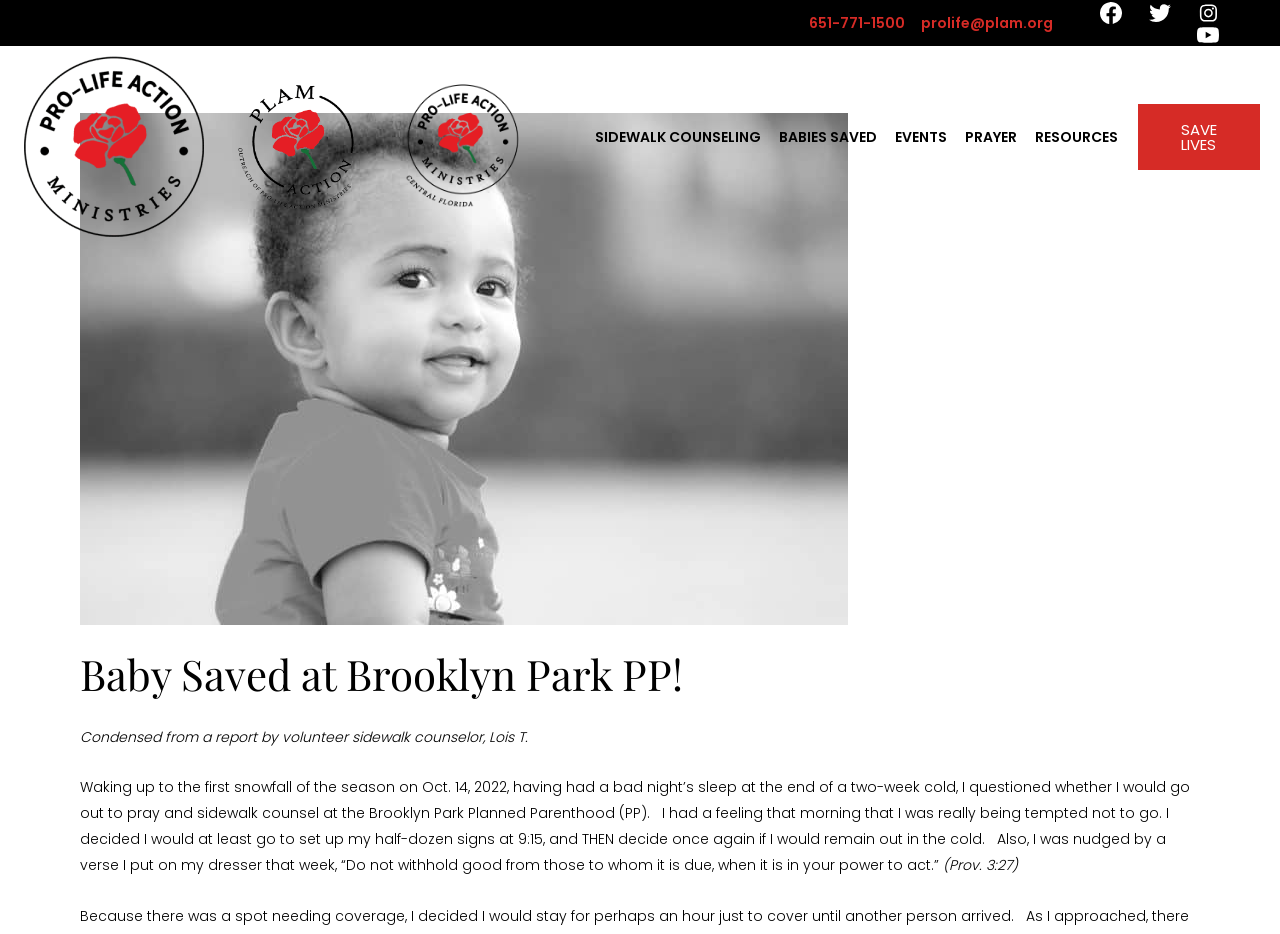Refer to the image and provide an in-depth answer to the question: 
What is the event described in the webpage?

I found the event described in the webpage by reading the text, which mentions a volunteer sidewalk counselor, Lois T., and an event that took place on October 14, 2022, at the Brooklyn Park Planned Parenthood.